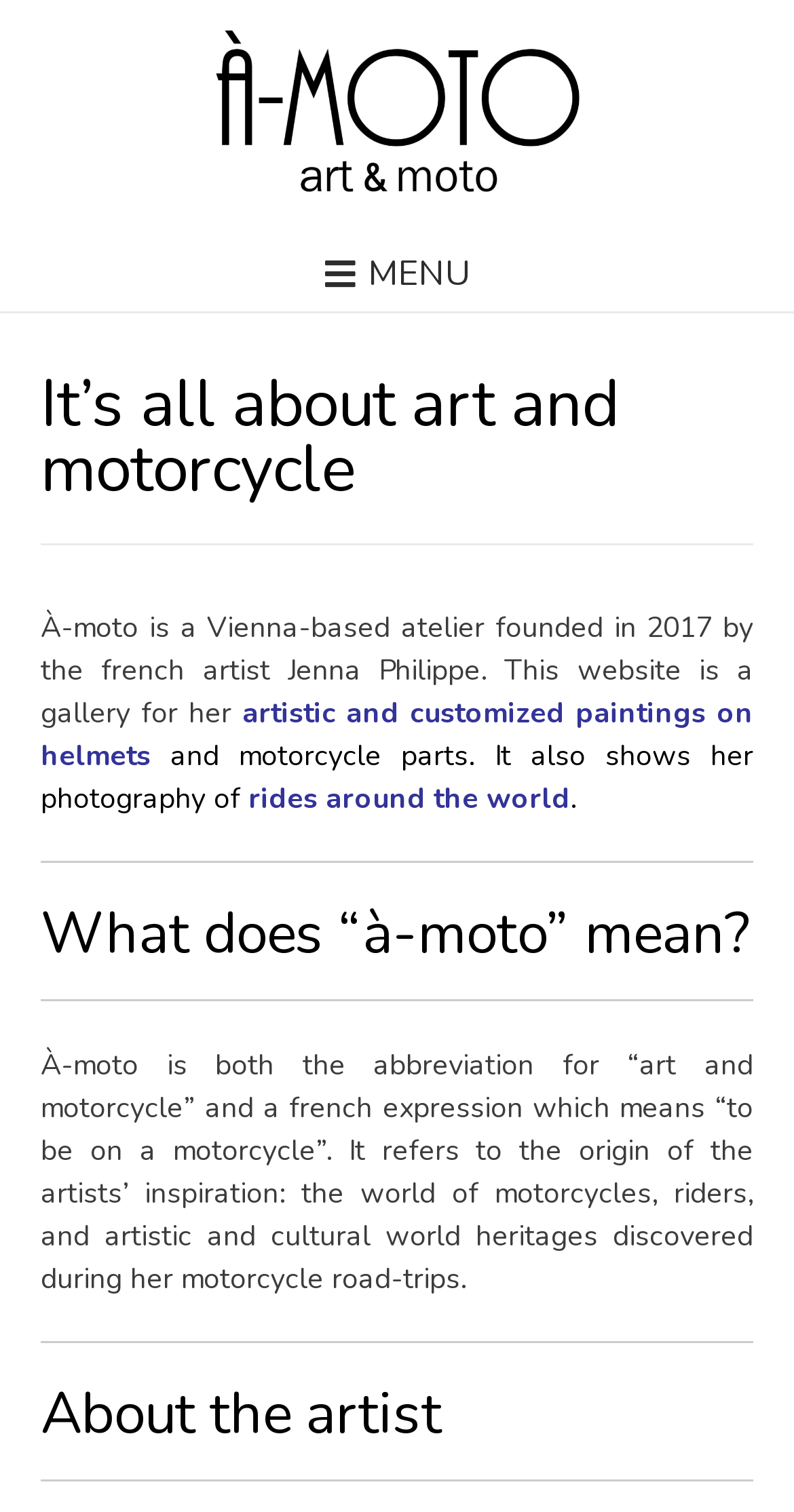Offer a thorough description of the webpage.

The webpage is a gallery for the art and customized paintings of Jenna Philippe, a French artist based in Vienna. At the top left, there is a button with a menu icon, and next to it, a link with no text. Below these elements, there is a header section that spans the entire width of the page. Within this section, there is a heading that reads "It's all about art and motorcycle" followed by a paragraph of text that introduces Jenna Philippe and her art. The paragraph includes links to "artistic and customized paintings on helmets" and "rides around the world".

Below this introduction, there is a horizontal separator, followed by a heading that asks "What does 'à-moto' mean?" Another horizontal separator follows, and then a block of text explains the meaning of "à-moto", which is both an abbreviation for "art and motorcycle" and a French expression that means "to be on a motorcycle". This text is positioned in the middle of the page.

Further down, there are two more horizontal separators, followed by a heading that reads "About the artist". The entire page has a clean and organized layout, with clear headings and concise text.